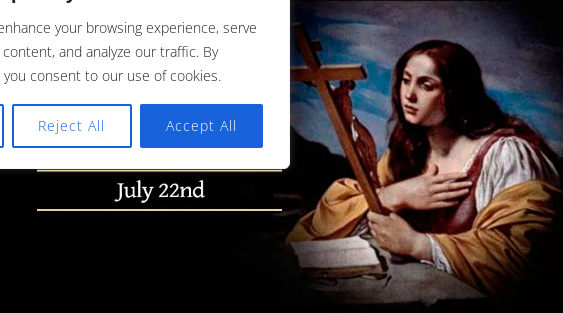What is the significance of July 22nd?
Answer the question with a single word or phrase by looking at the picture.

Mary Magdalene's feast day